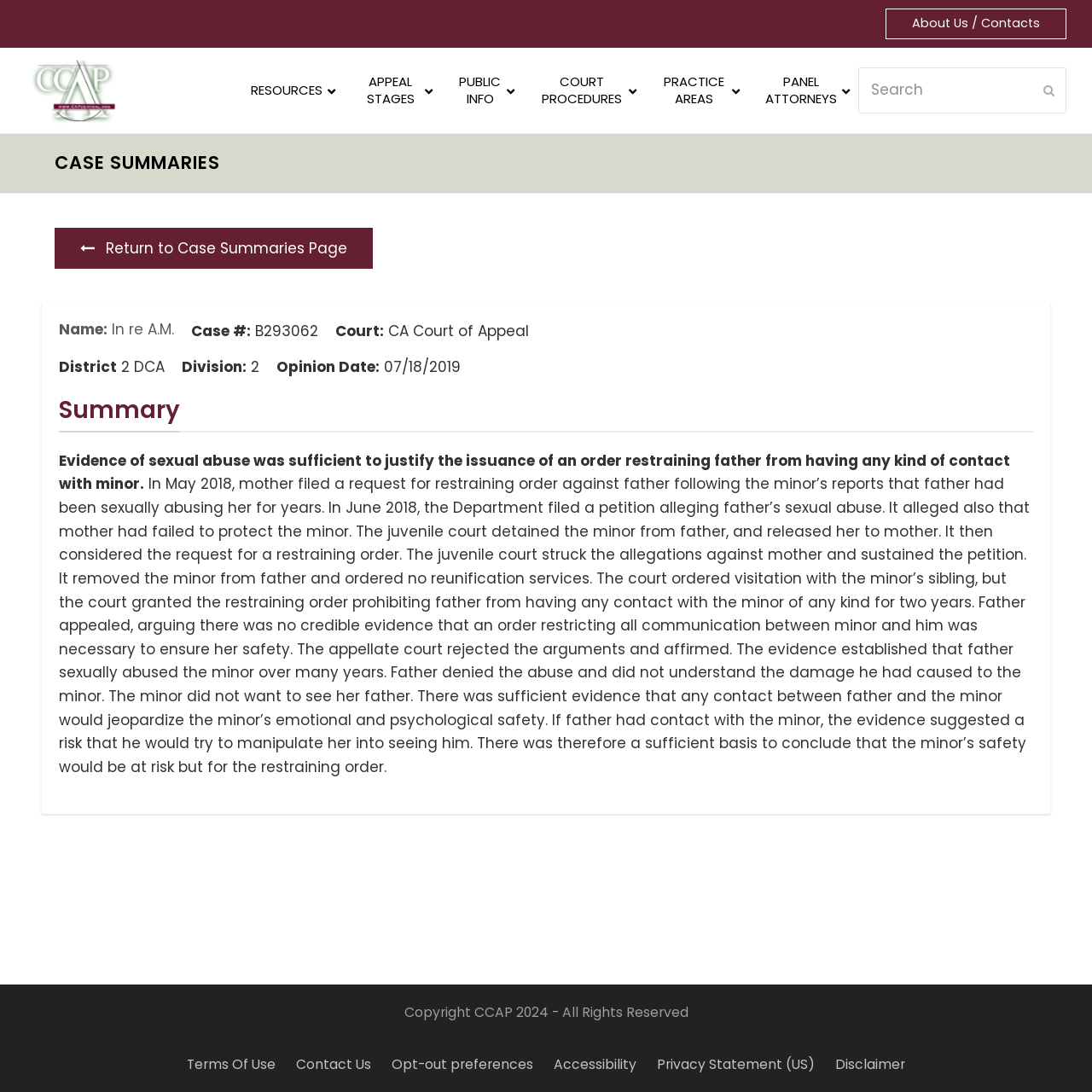Identify the bounding box coordinates for the UI element described by the following text: "Disclaimer". Provide the coordinates as four float numbers between 0 and 1, in the format [left, top, right, bottom].

[0.765, 0.966, 0.829, 0.983]